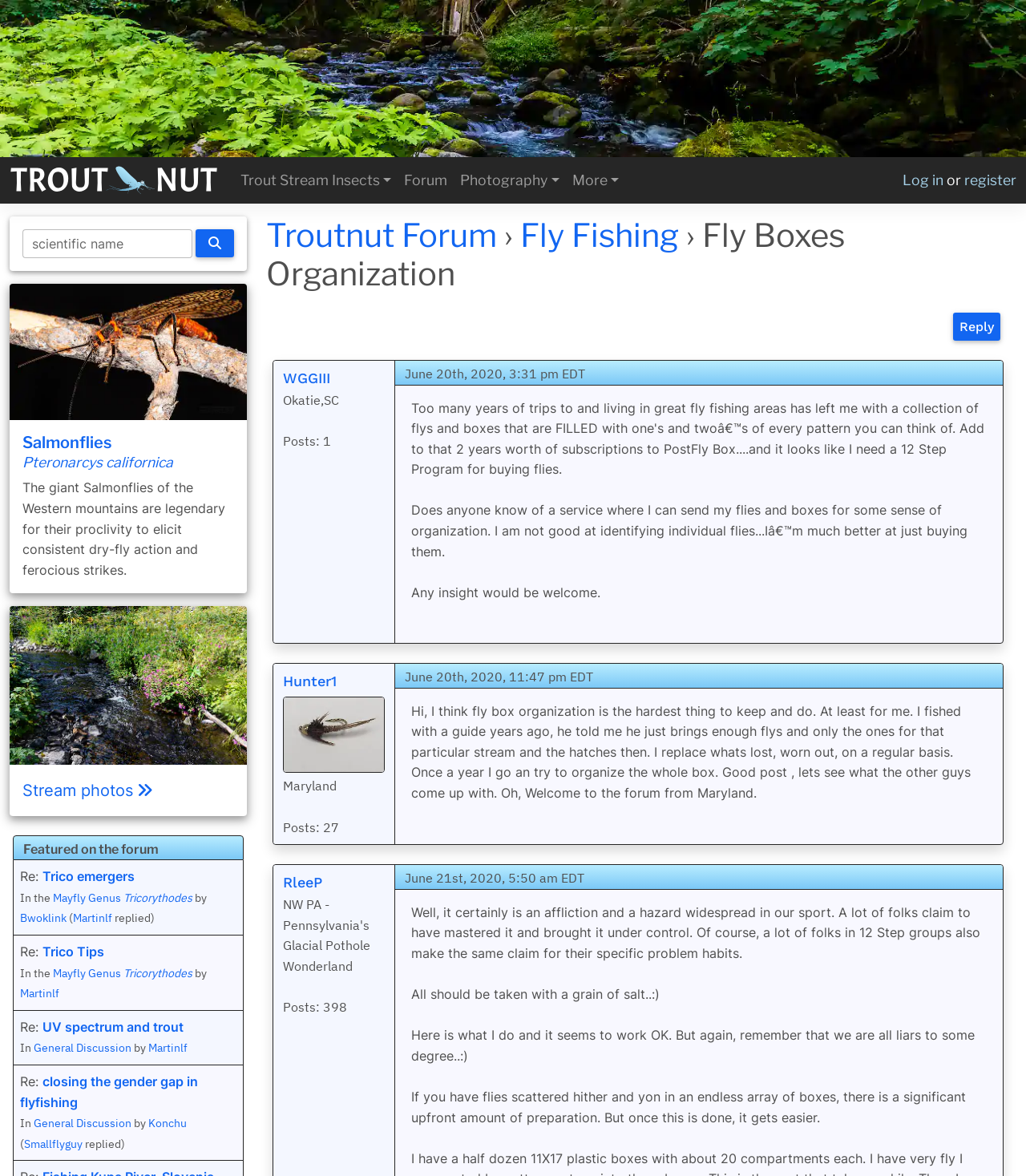Locate the coordinates of the bounding box for the clickable region that fulfills this instruction: "Click on the 'Reply' link".

[0.929, 0.266, 0.975, 0.29]